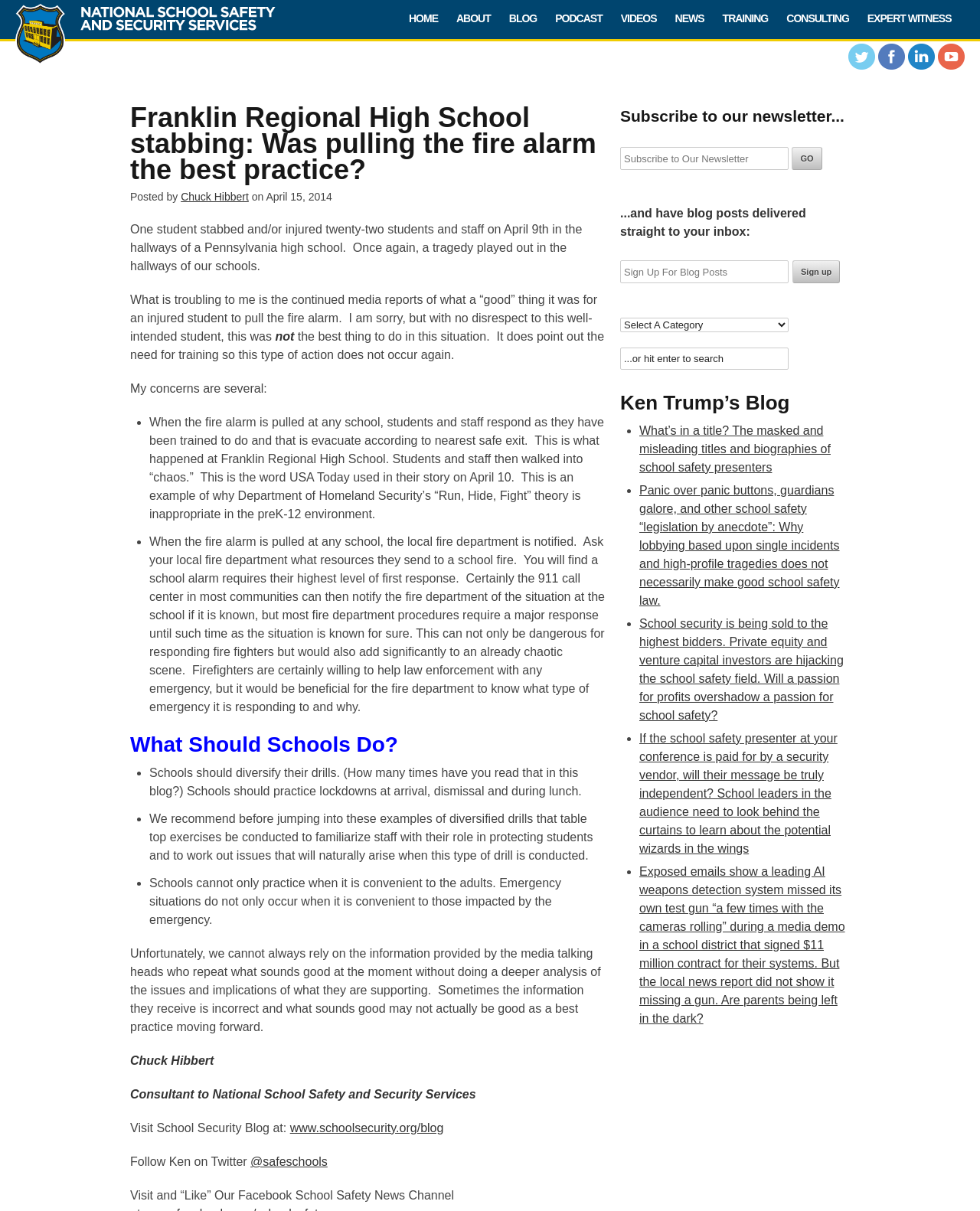Please give a one-word or short phrase response to the following question: 
What is recommended as an alternative to pulling the fire alarm?

Diversify drills